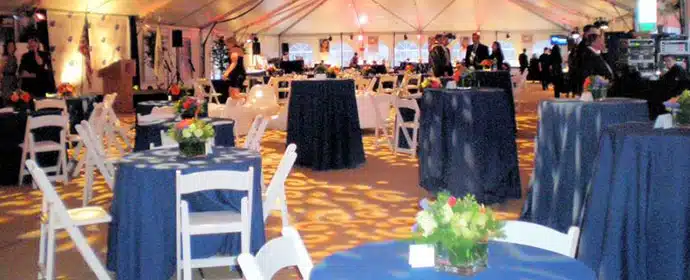What is the mood of the event?
Please look at the screenshot and answer using one word or phrase.

Festive